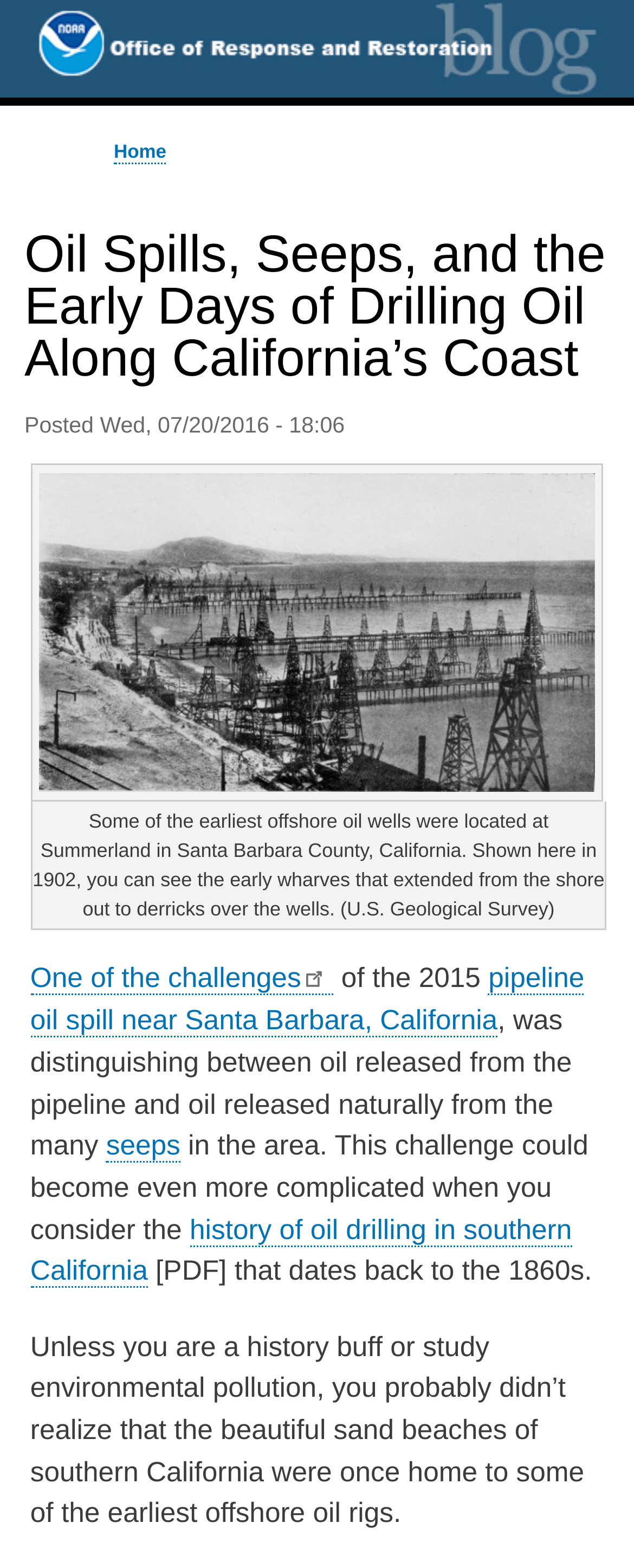Indicate the bounding box coordinates of the element that must be clicked to execute the instruction: "Go to 'Count Your Blessings to Get Out of a Rut'". The coordinates should be given as four float numbers between 0 and 1, i.e., [left, top, right, bottom].

None